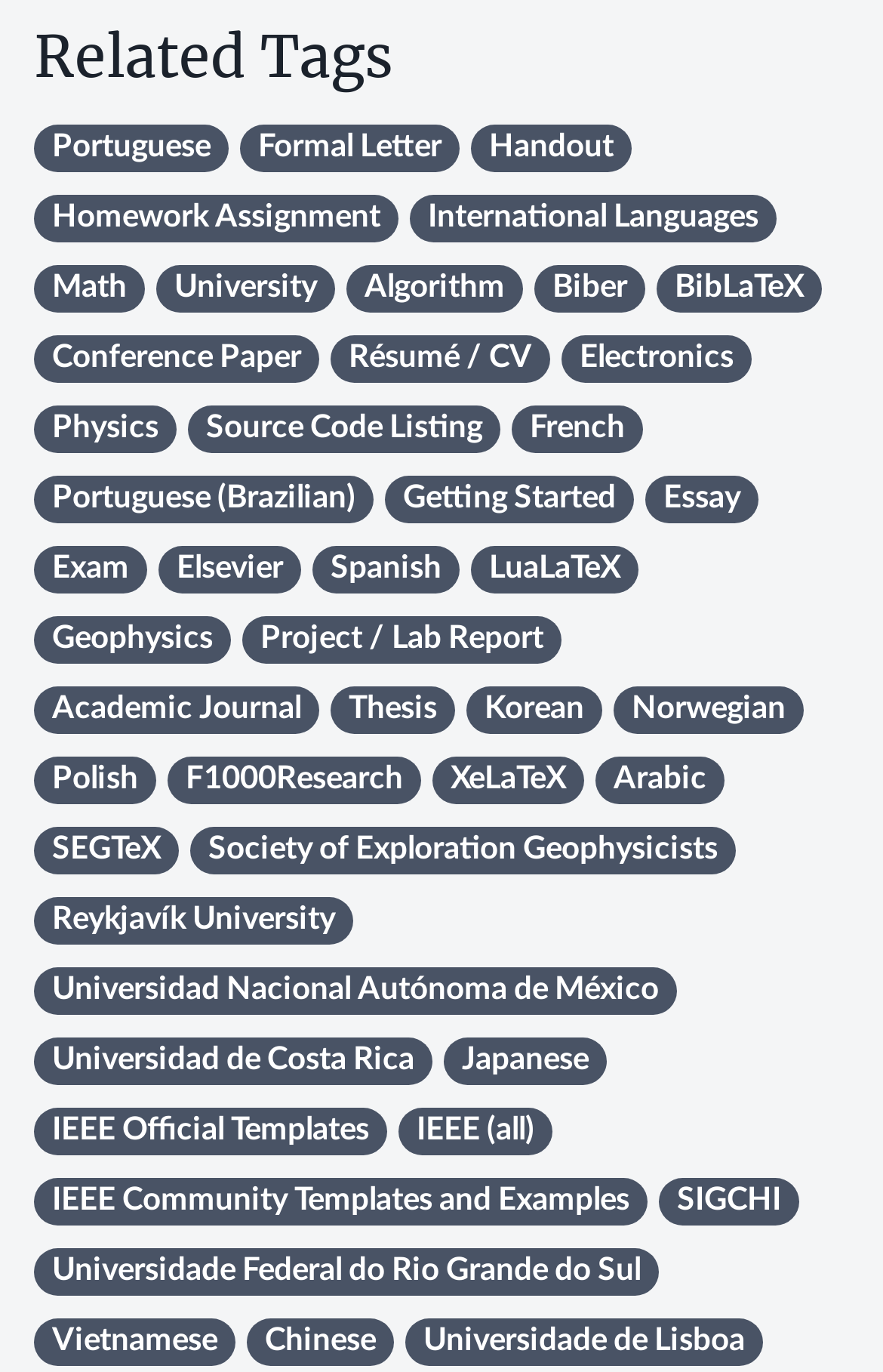Predict the bounding box coordinates of the UI element that matches this description: "Getting Started". The coordinates should be in the format [left, top, right, bottom] with each value between 0 and 1.

[0.436, 0.347, 0.718, 0.381]